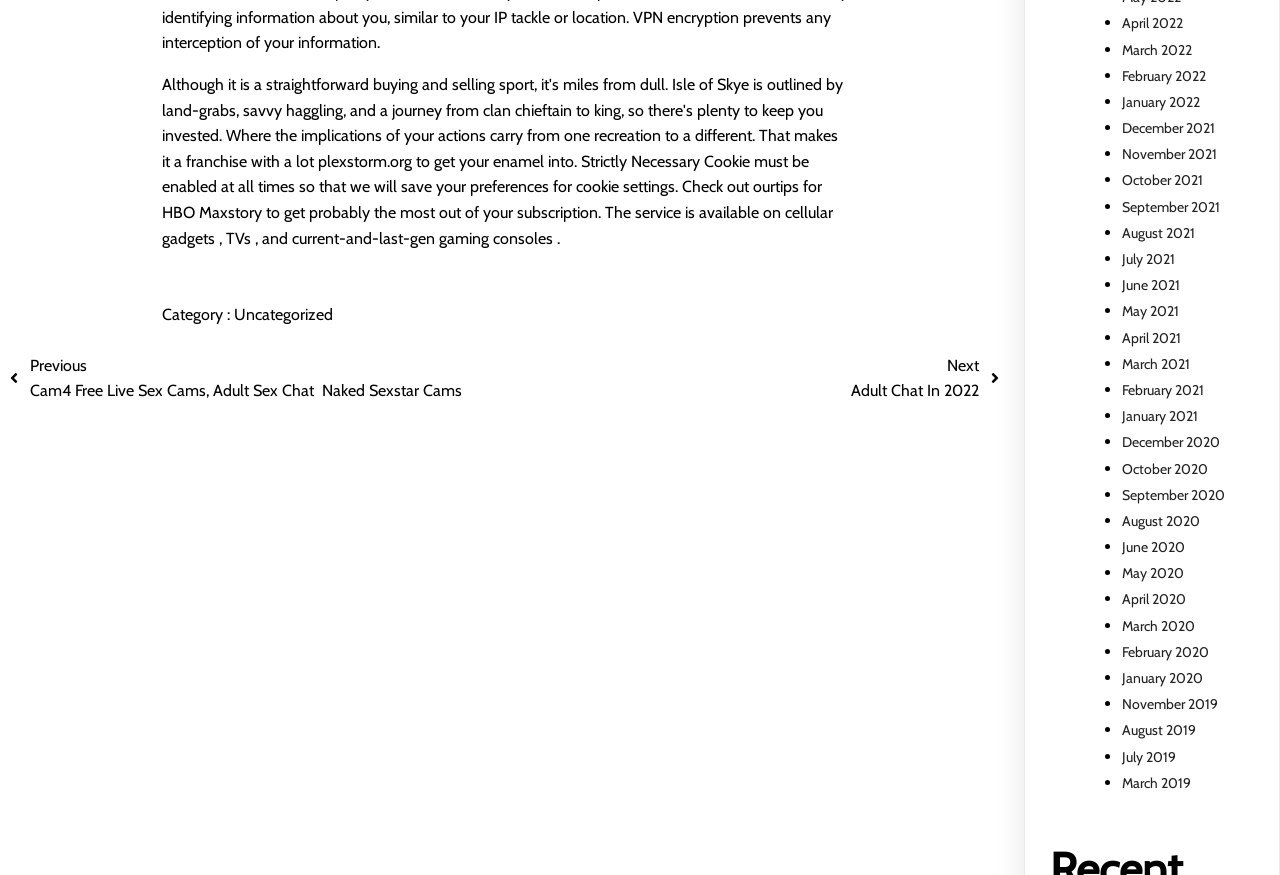Can you pinpoint the bounding box coordinates for the clickable element required for this instruction: "Go to the previous page"? The coordinates should be four float numbers between 0 and 1, i.e., [left, top, right, bottom].

[0.008, 0.403, 0.361, 0.462]